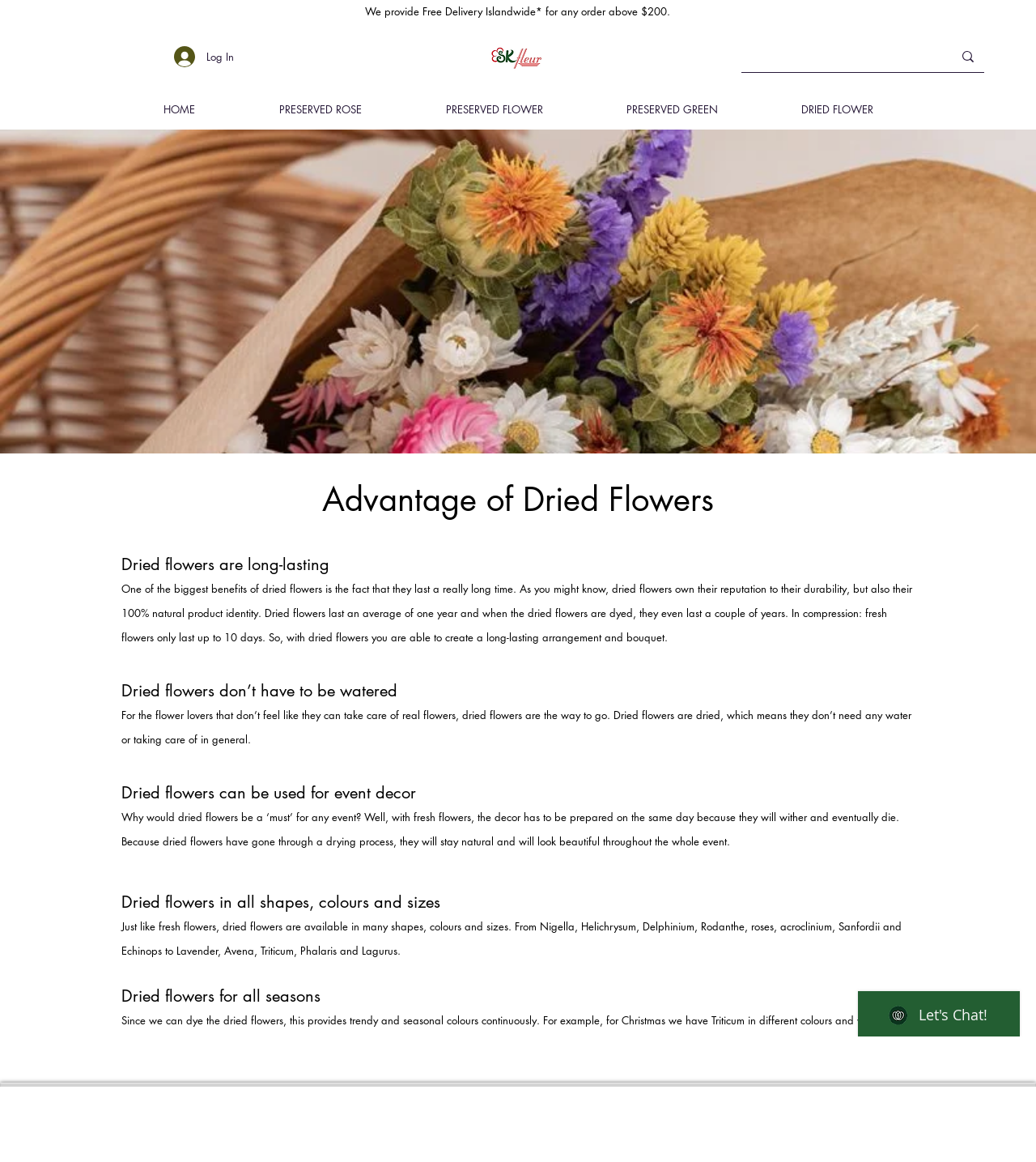Explain the contents of the webpage comprehensively.

The webpage is about the advantages of dried flowers, with a focus on their long-lasting nature, low maintenance, and versatility. At the top of the page, there is a heading that announces free delivery islandwide for orders above $200. Below this, there is a button to log in, accompanied by a small image.

On the left side of the page, there is a logo of SKfleur, which is also a link. Next to the logo, there is a generic element with the text "Preserved & Dried Flowers". On the right side of the page, there is a search bar with a button and an image.

The main content of the page is divided into sections, each with a heading that highlights a specific advantage of dried flowers. The first section explains that dried flowers are long-lasting, with a lifespan of up to a year or more when dyed. The second section emphasizes that dried flowers do not require watering or maintenance. The third section discusses the use of dried flowers for event decor, as they can be prepared in advance and will remain fresh throughout the event.

The subsequent sections describe the variety of shapes, colors, and sizes of dried flowers available, as well as their suitability for all seasons, including Christmas. The page also features an image of dried flowers at the top, which takes up the full width of the page.

At the bottom of the page, there are several links to different sections of the website, including Home, Preserved Rose, Preserved Flower, Preserved Green, and Dried Flower. There are also two iframes, one for Wix Chat and another for an Online Store.